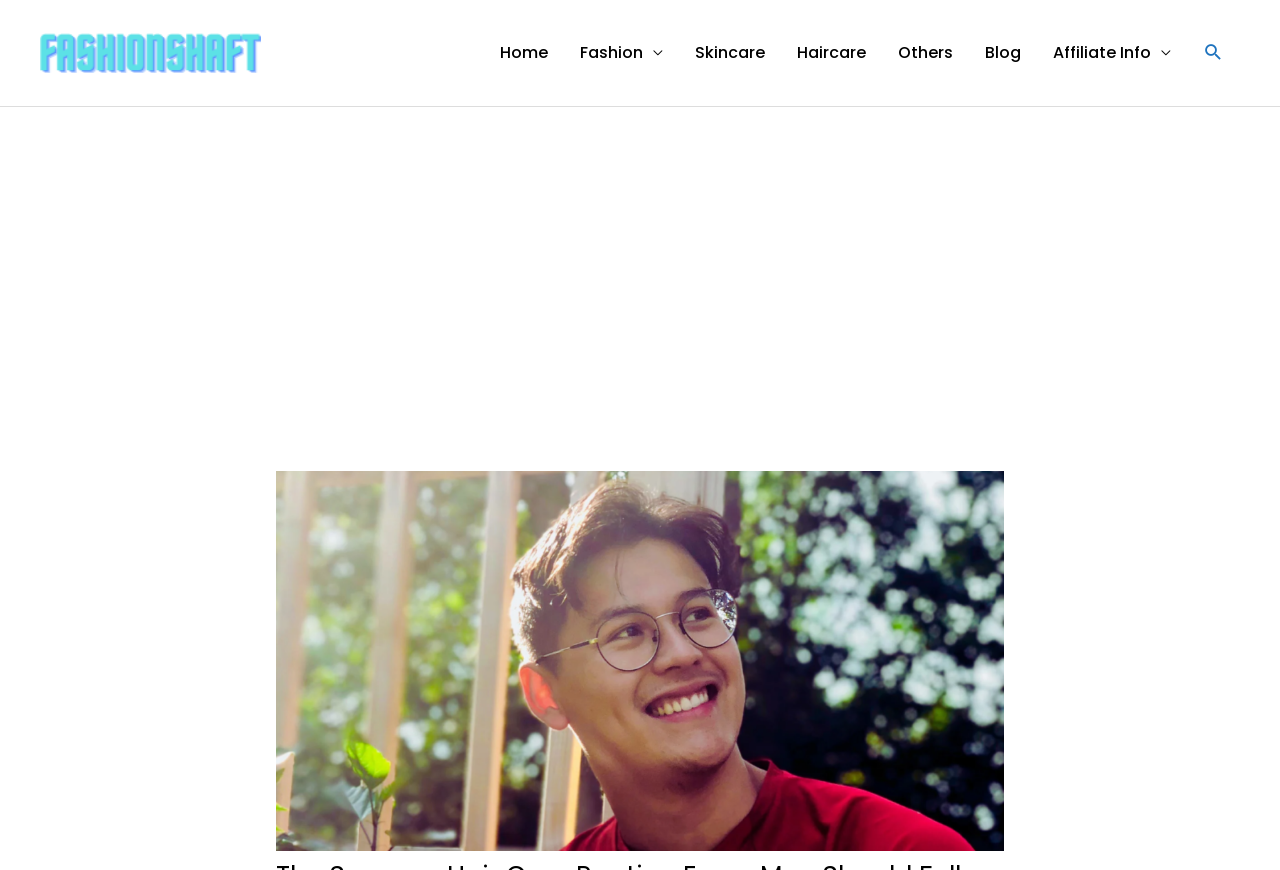Specify the bounding box coordinates of the region I need to click to perform the following instruction: "Explore the Fashion section". The coordinates must be four float numbers in the range of 0 to 1, i.e., [left, top, right, bottom].

[0.441, 0.0, 0.53, 0.121]